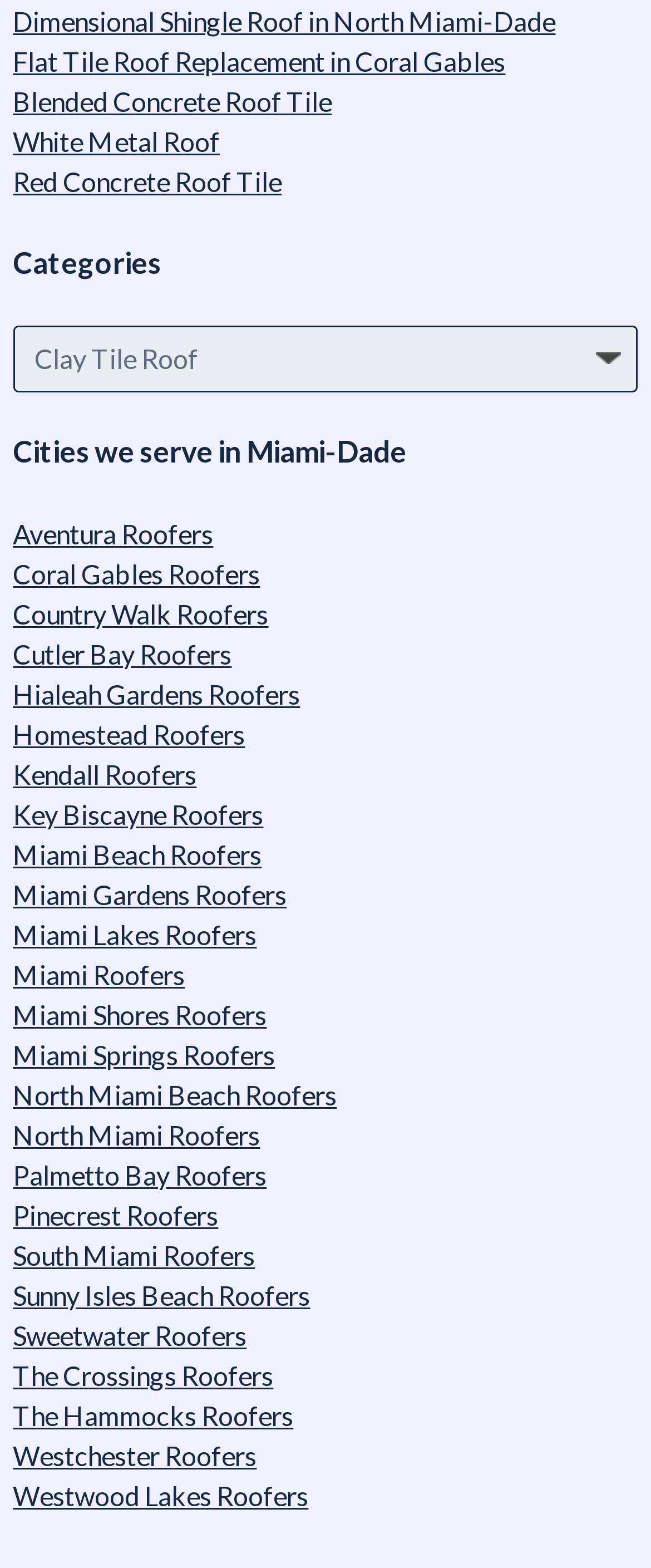How many types of roofs are mentioned?
Carefully analyze the image and provide a thorough answer to the question.

I counted the number of links under the 'Categories' section, and there are 5 links, each representing a type of roof.